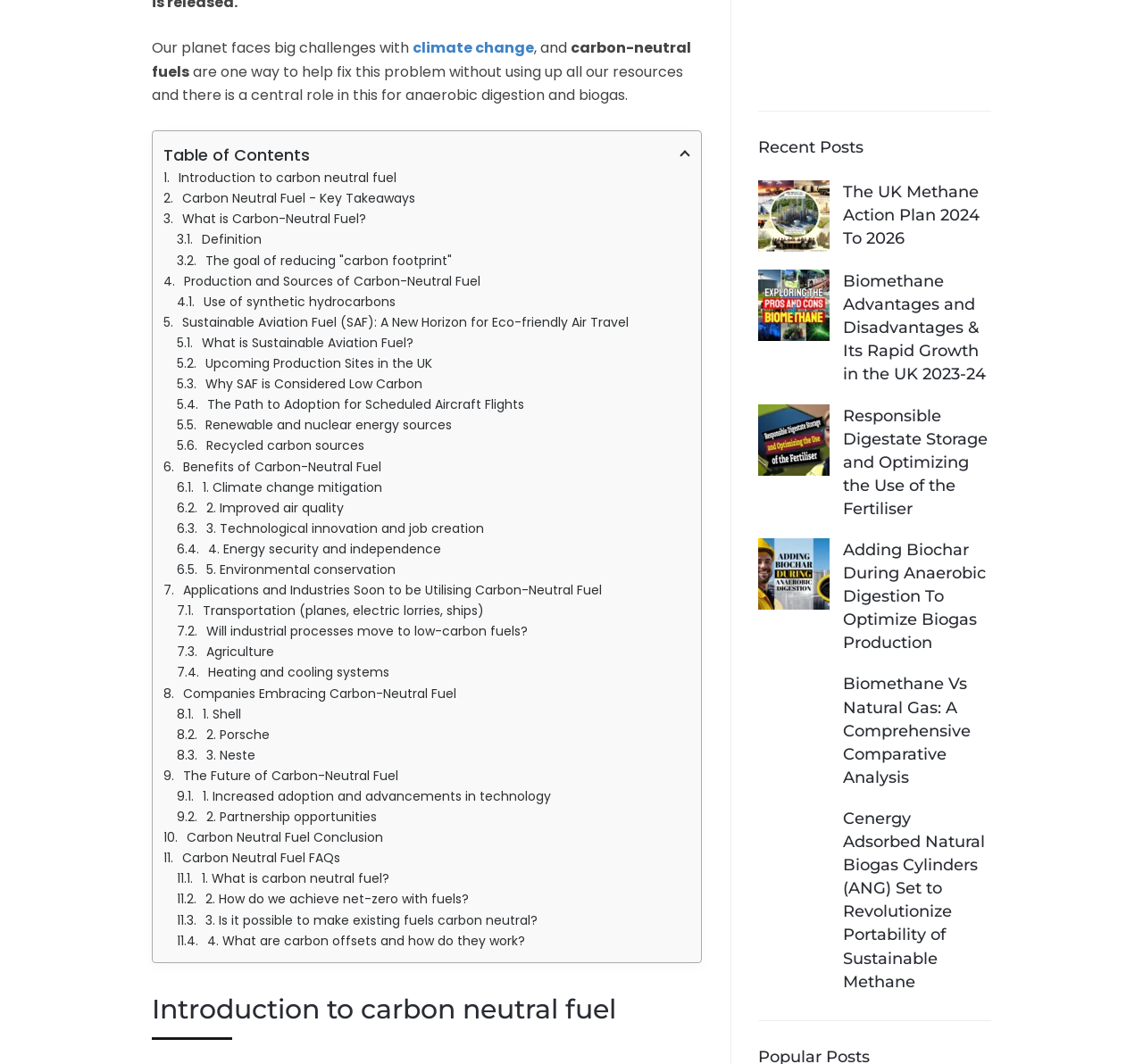Please identify the bounding box coordinates of the area that needs to be clicked to fulfill the following instruction: "Check 'Recent Posts'."

[0.663, 0.13, 0.867, 0.149]